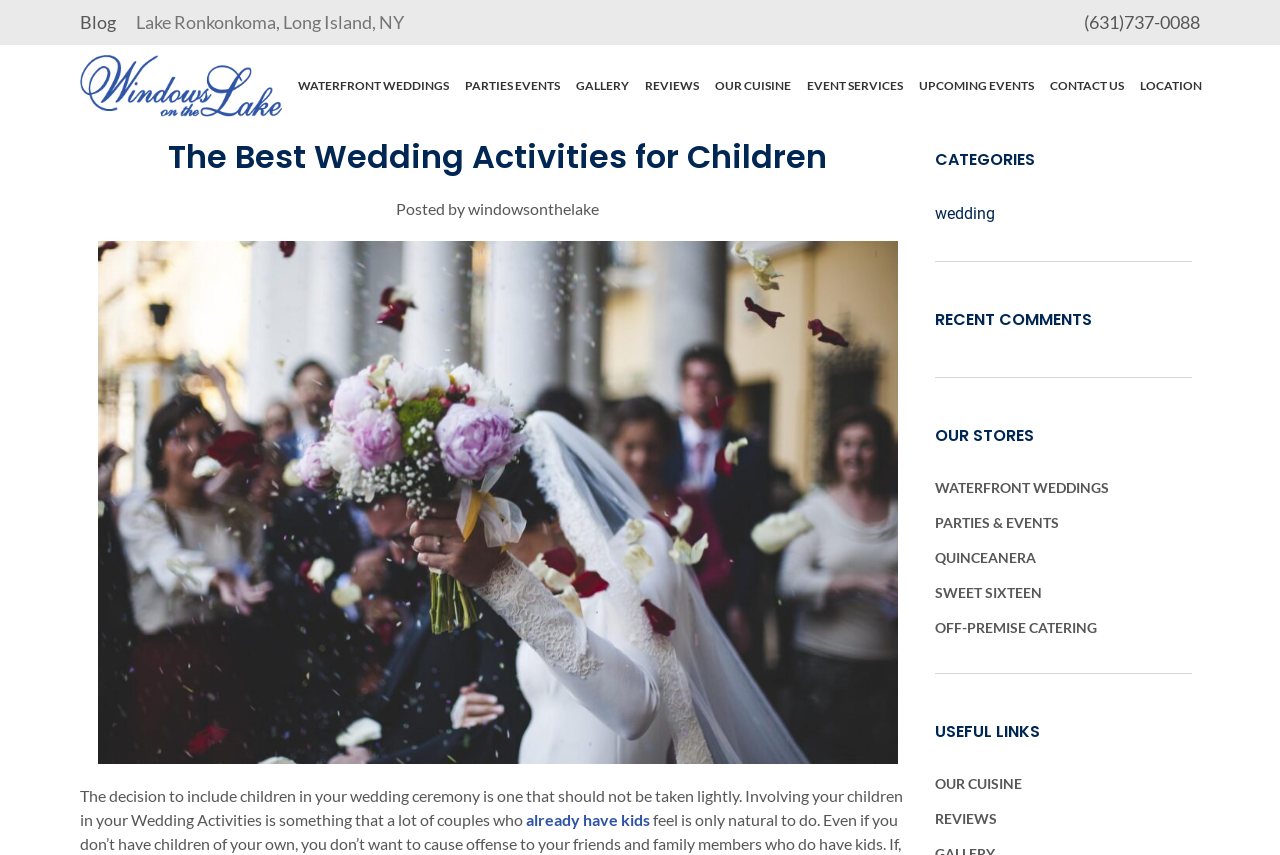Can you identify and provide the main heading of the webpage?

The Best Wedding Activities for Children